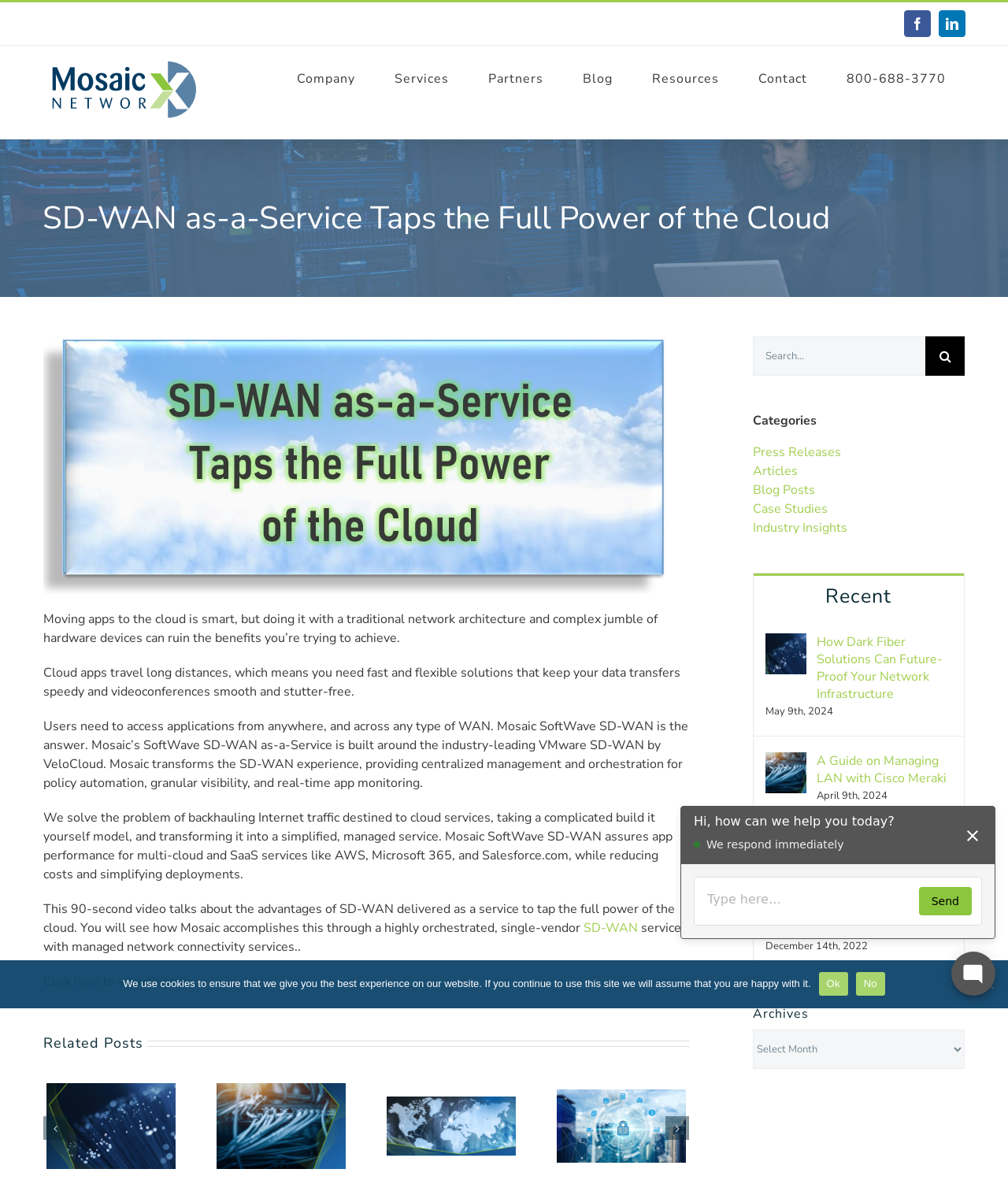Find the bounding box coordinates for the area that must be clicked to perform this action: "Search for something".

[0.747, 0.281, 0.918, 0.314]